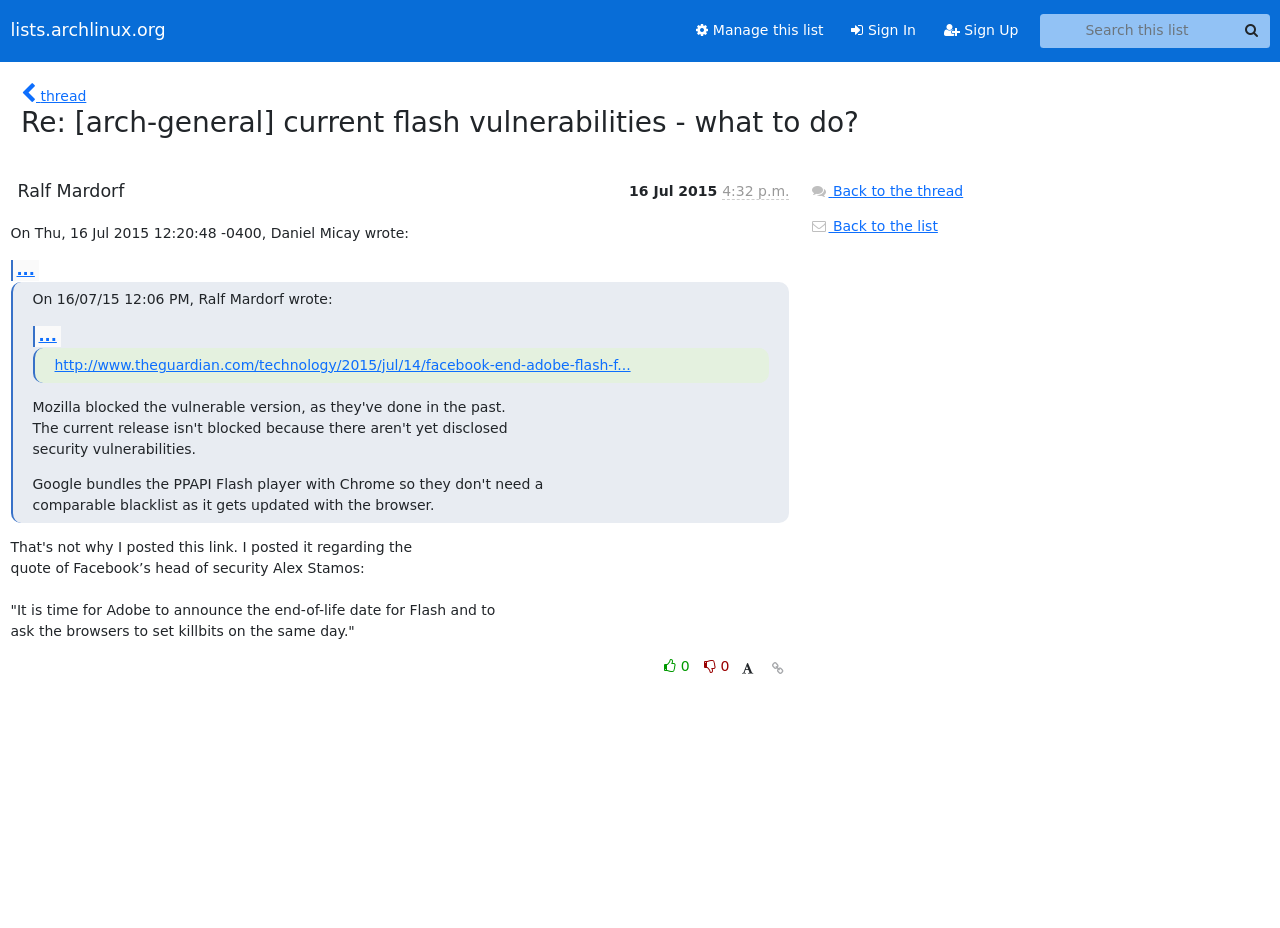Determine the bounding box coordinates of the clickable element necessary to fulfill the instruction: "Like thread". Provide the coordinates as four float numbers within the 0 to 1 range, i.e., [left, top, right, bottom].

[0.515, 0.703, 0.546, 0.731]